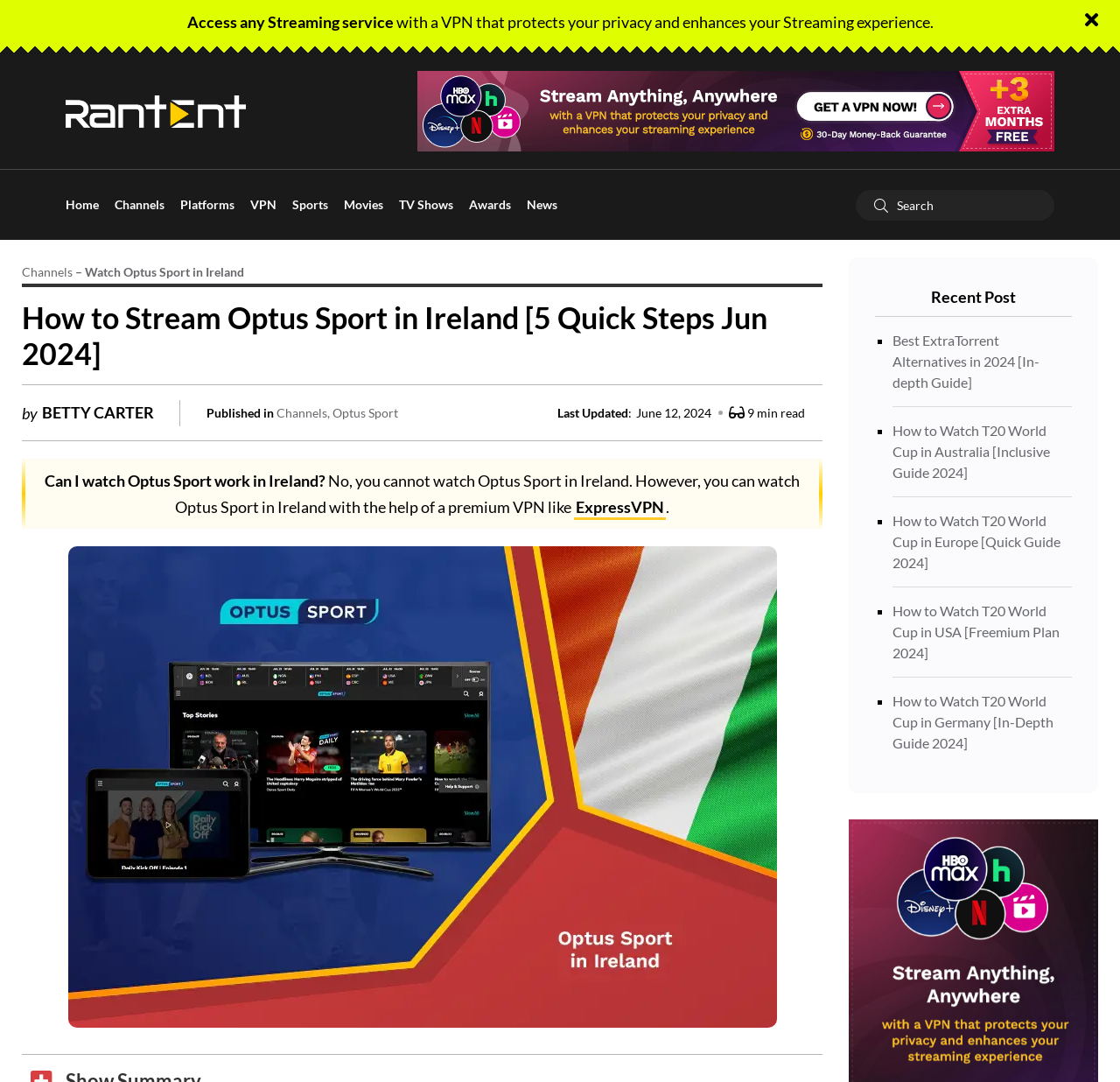Answer the question below in one word or phrase:
What is the last updated date of the article?

June 12, 2024